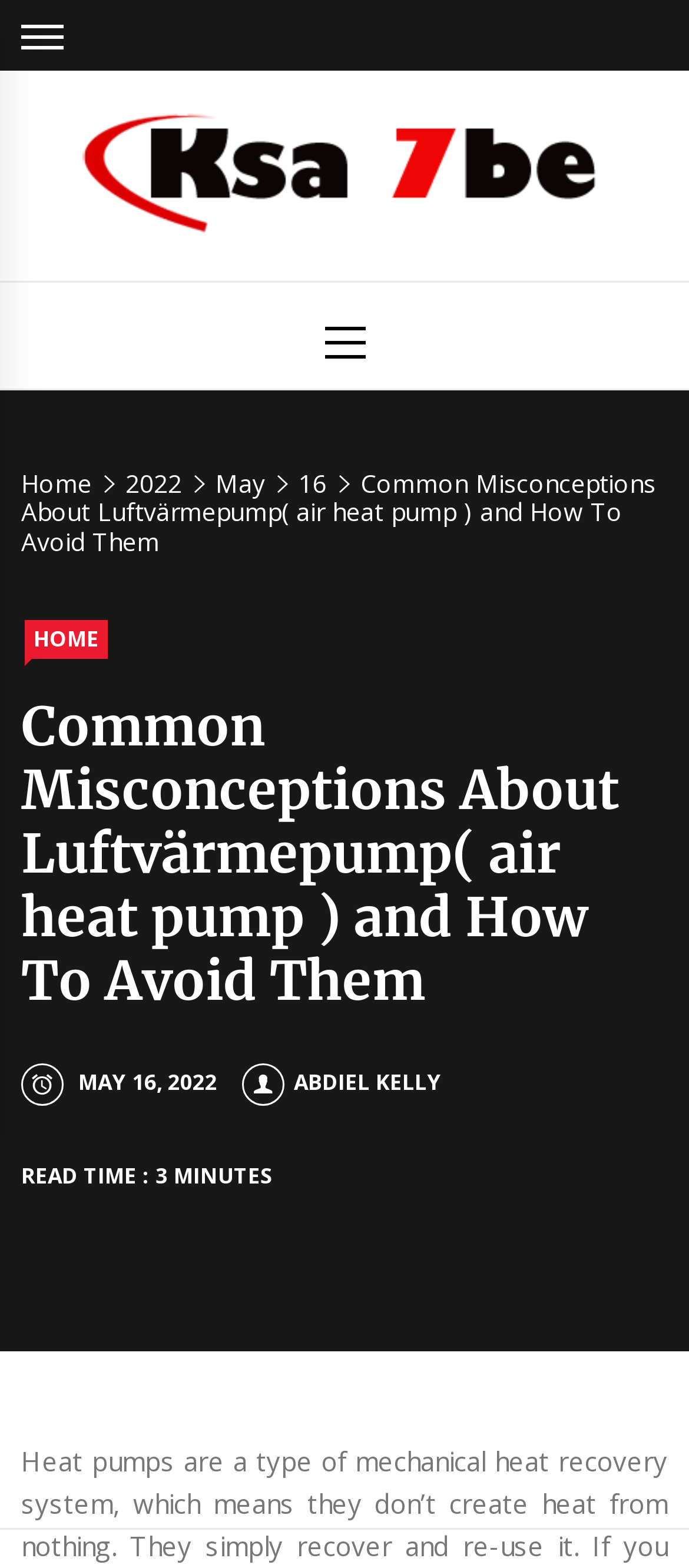What is the text of the primary menu?
From the image, respond with a single word or phrase.

Primary Menu